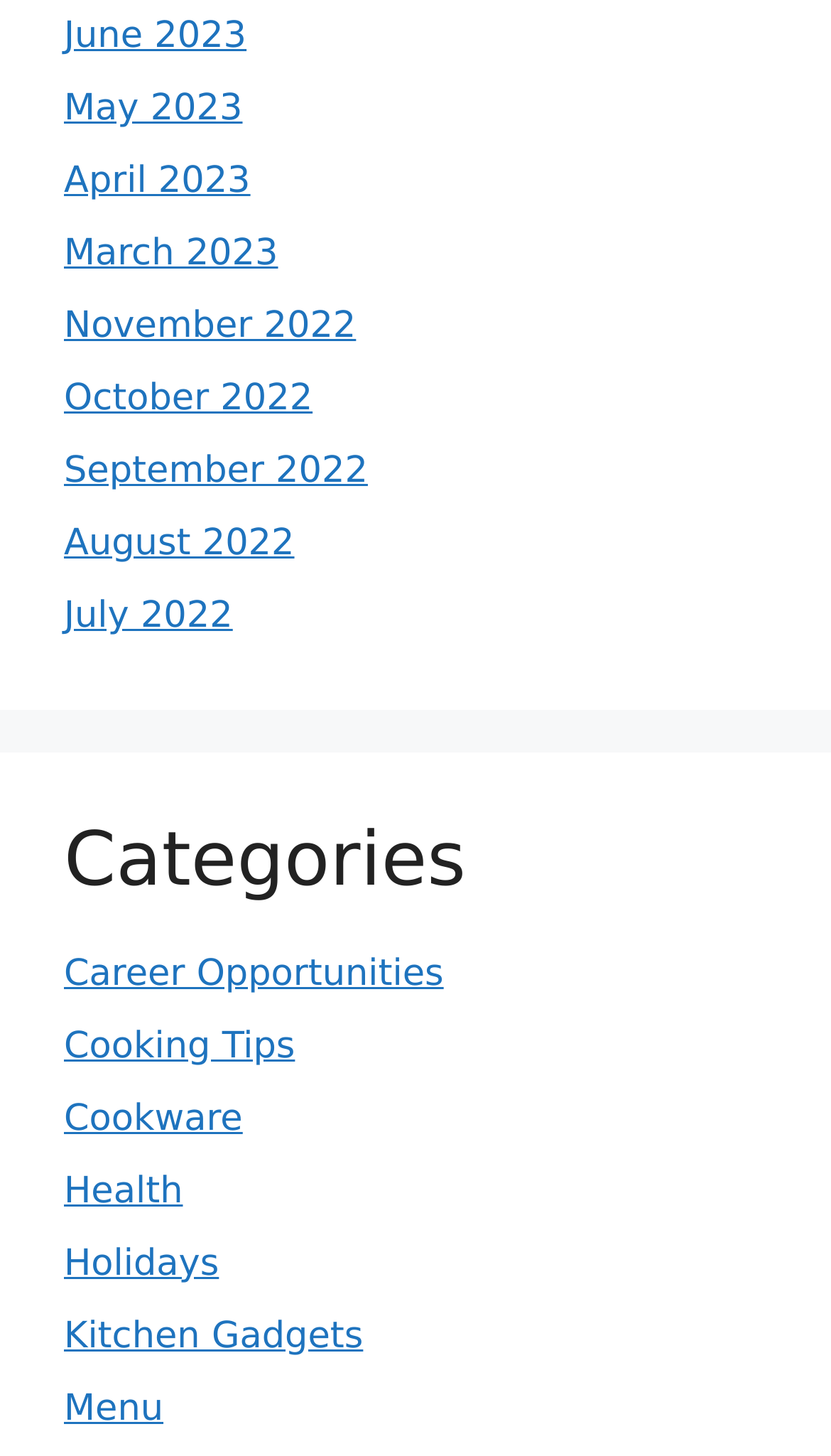Please determine the bounding box coordinates for the UI element described as: "Our Practice".

None